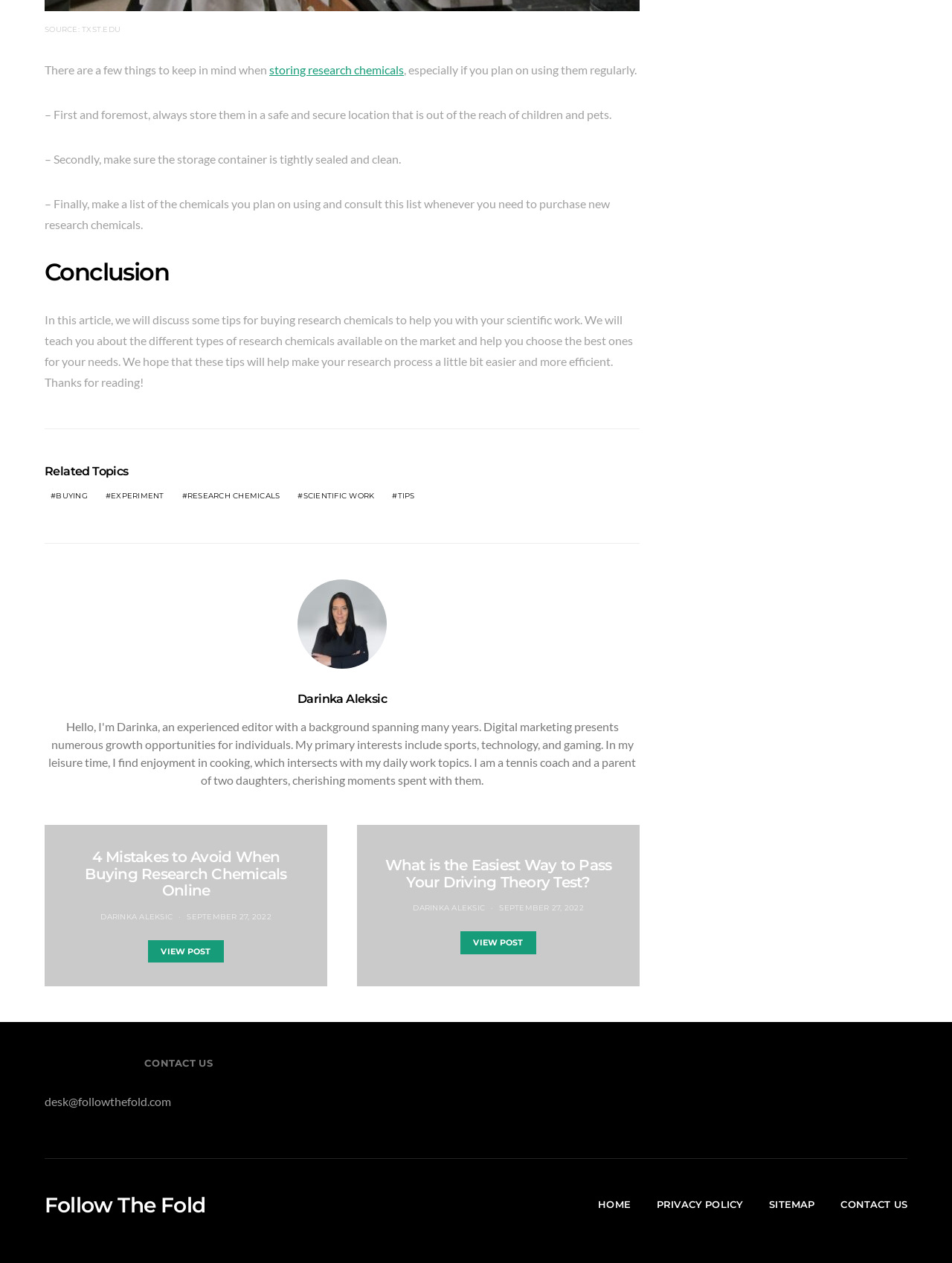Please examine the image and answer the question with a detailed explanation:
What is the contact email address of the website?

The contact email address can be found in the 'CONTACT US' section at the bottom of the webpage, which lists the email address as 'desk@followthefold.com'.